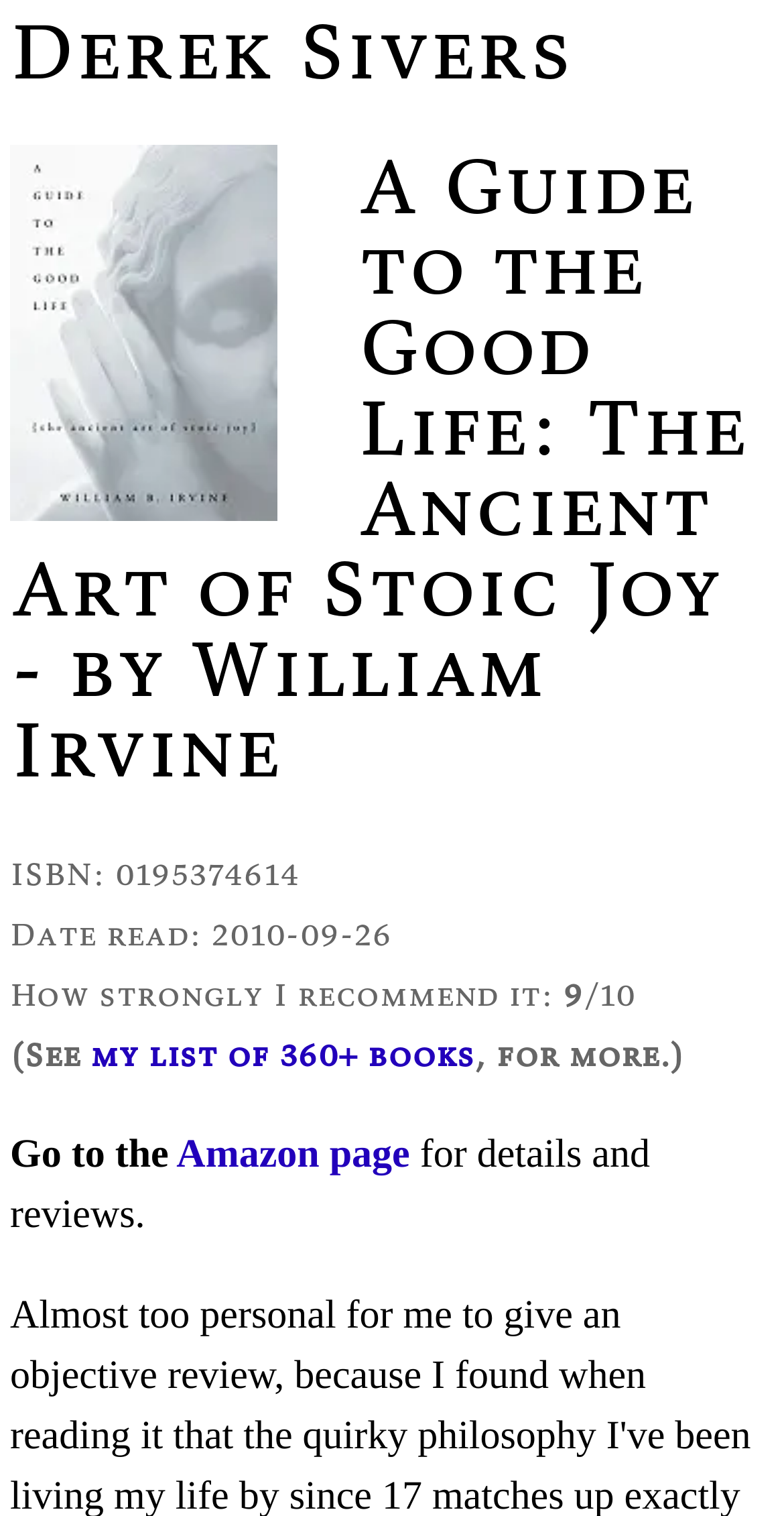Please locate the UI element described by "my list of 360+ books" and provide its bounding box coordinates.

[0.115, 0.681, 0.605, 0.708]